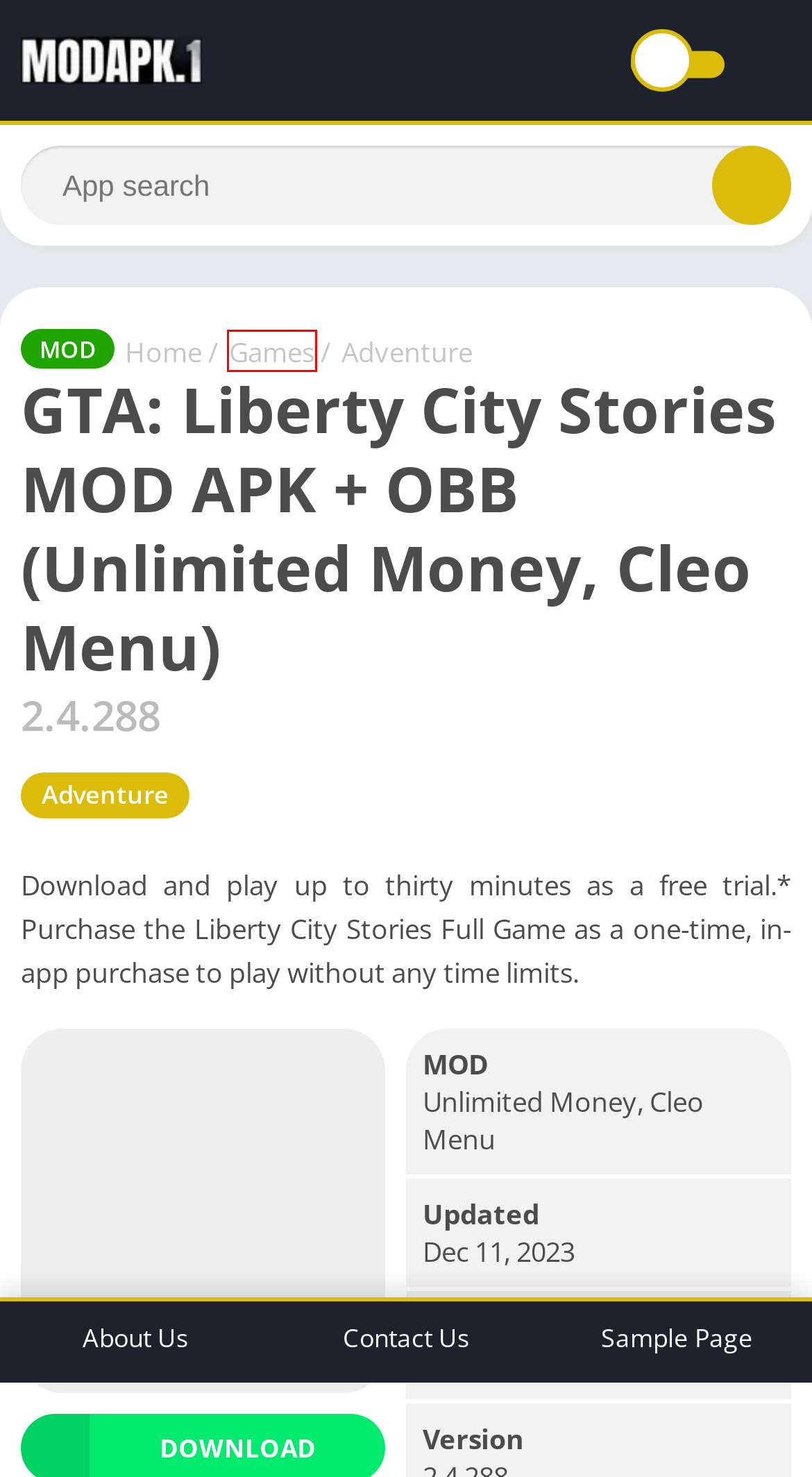You have a screenshot of a webpage with a red bounding box around an element. Choose the best matching webpage description that would appear after clicking the highlighted element. Here are the candidates:
A. MODAPK – MOD APK STORE
B. Adventure Archives – MODAPK
C. Pokemon GO MOD APK v0.293.1 (Teleport, Joystick, AutoWalk)
D. Terraria APK v1.4.4.9.5 + MOD Menu (Unlocked)
E. Contact Us
F. About Us
G. Survivor.io MOD APK v2.3.1 (Menu, Unlimited XP Boost, No Reload)
H. Games Archives – MODAPK

H